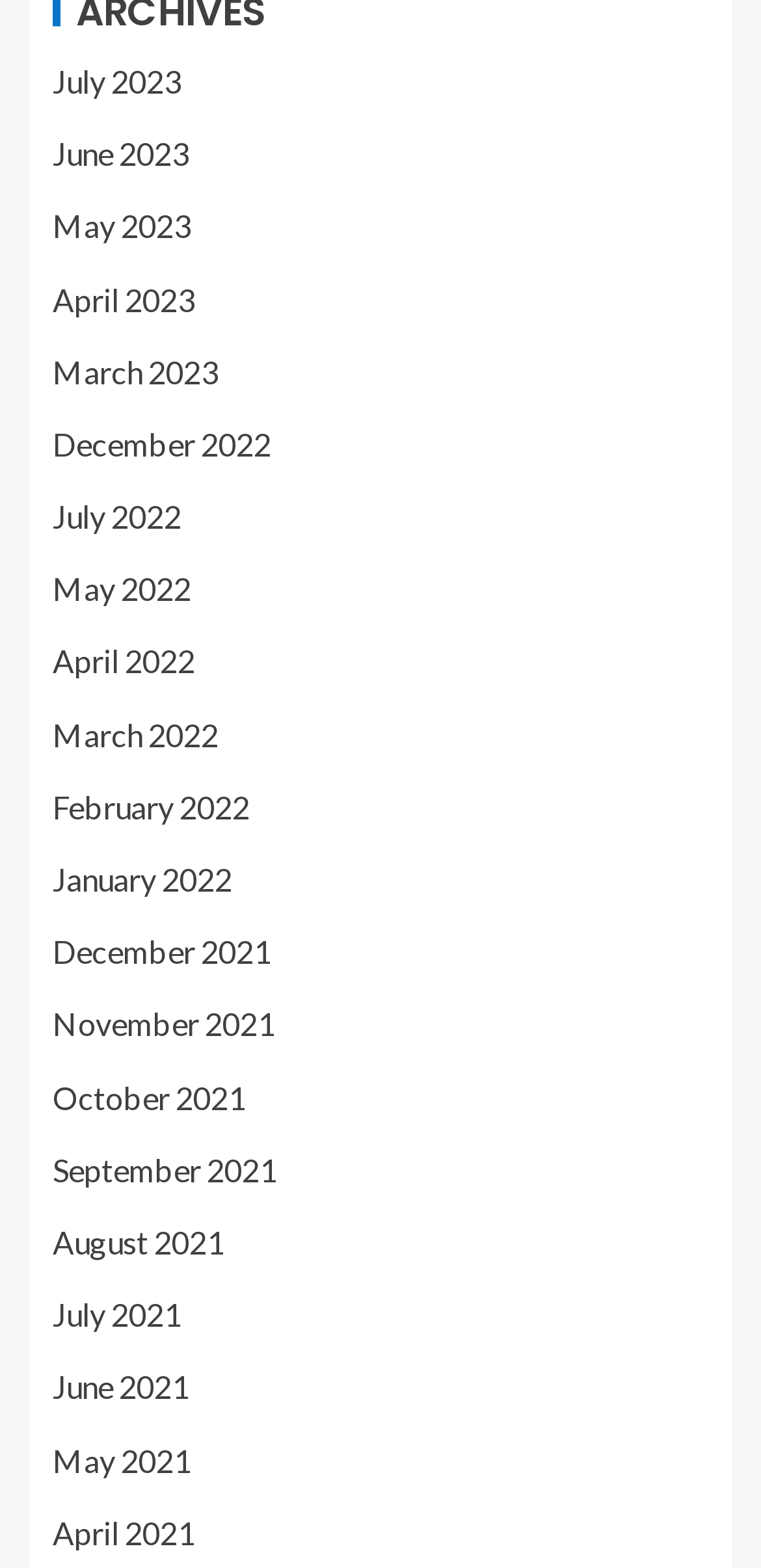Locate the bounding box coordinates of the clickable element to fulfill the following instruction: "Access April 2021". Provide the coordinates as four float numbers between 0 and 1 in the format [left, top, right, bottom].

[0.069, 0.965, 0.256, 0.989]